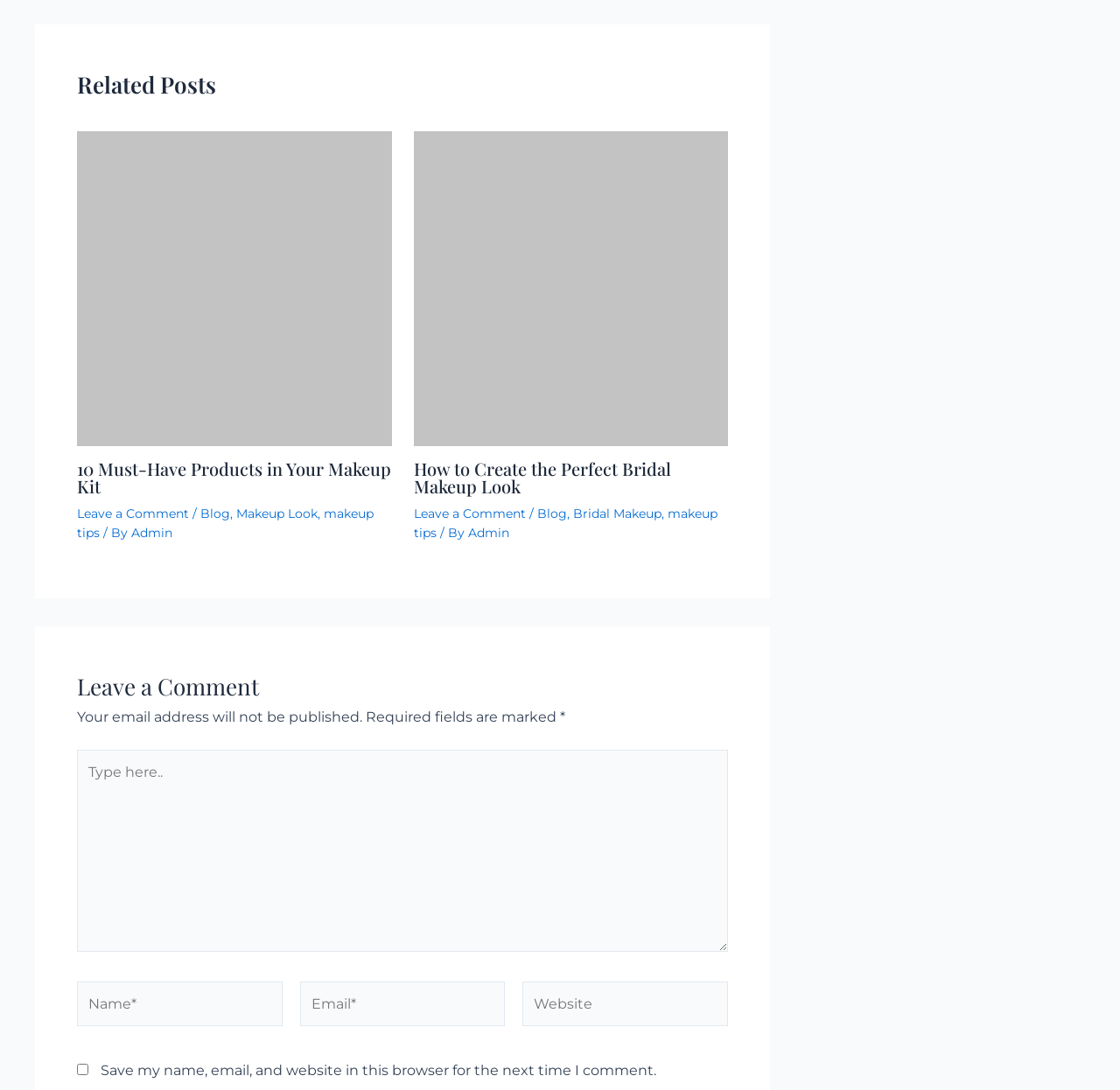Given the element description, predict the bounding box coordinates in the format (top-left x, top-left y, bottom-right x, bottom-right y). Make sure all values are between 0 and 1. Here is the element description: Leave a Comment

[0.369, 0.464, 0.469, 0.478]